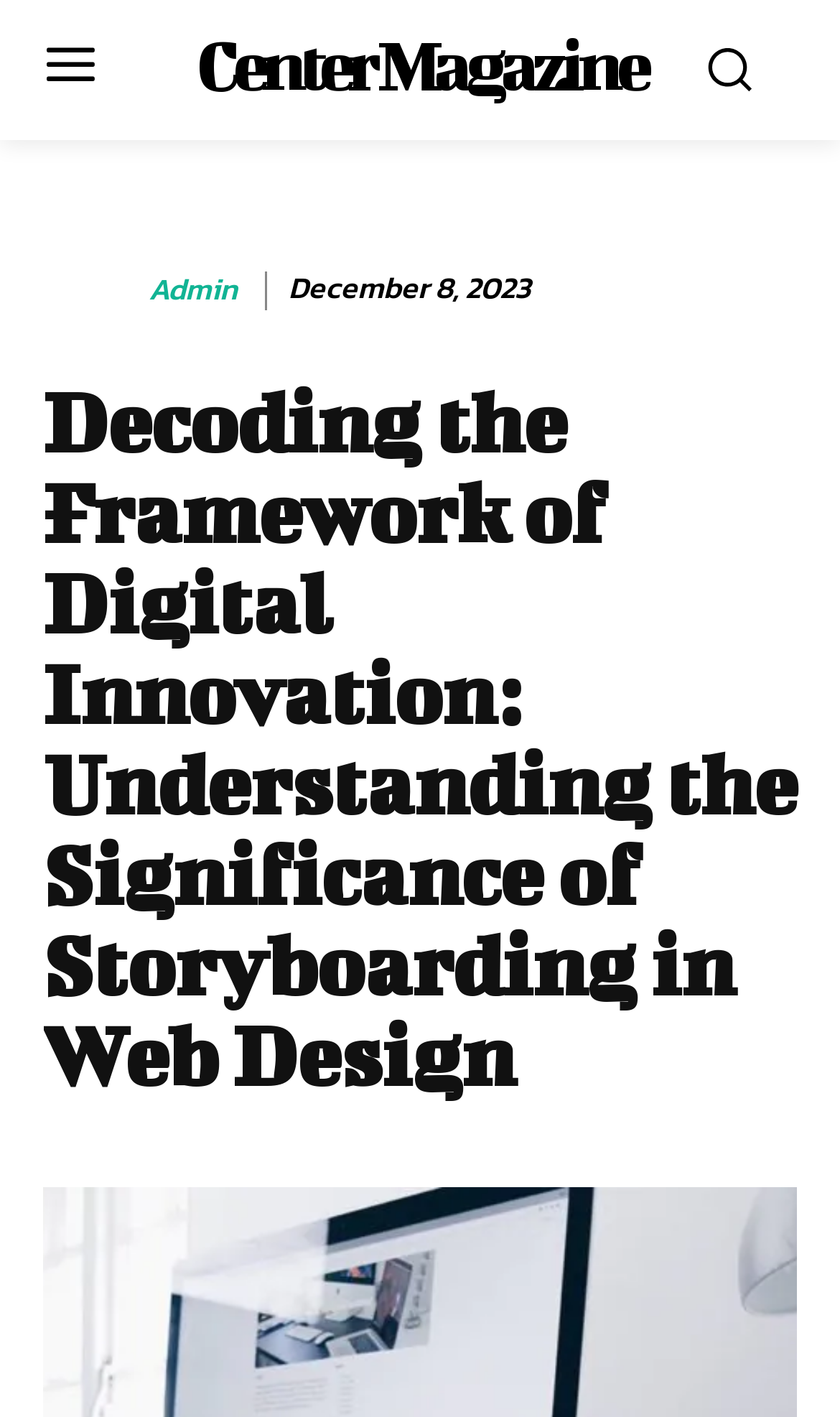Find the bounding box coordinates for the area you need to click to carry out the instruction: "Visit the About page". The coordinates should be four float numbers between 0 and 1, indicated as [left, top, right, bottom].

[0.051, 0.589, 0.167, 0.619]